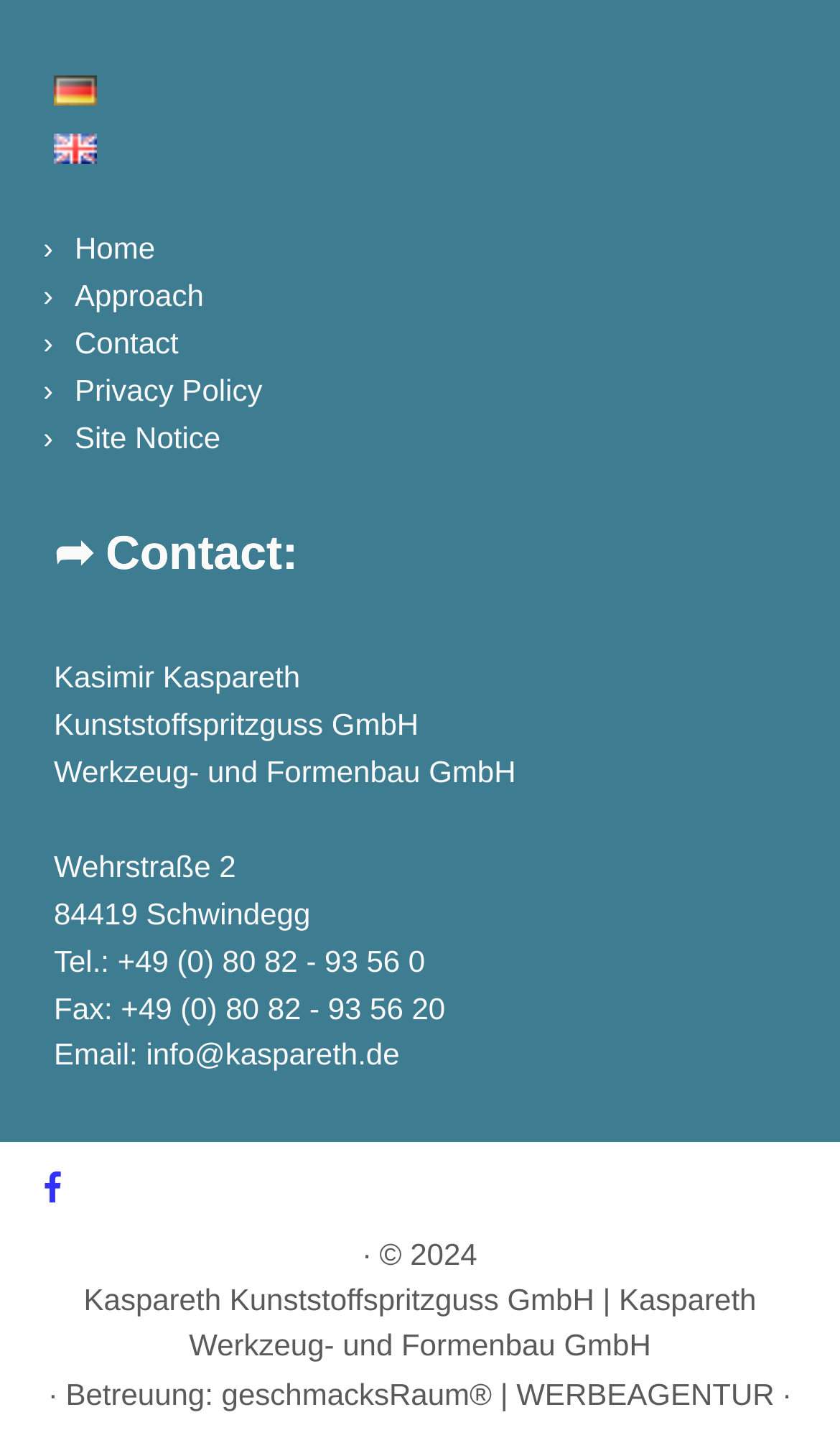Identify the bounding box coordinates of the clickable region necessary to fulfill the following instruction: "Send an email to info@kaspareth.de". The bounding box coordinates should be four float numbers between 0 and 1, i.e., [left, top, right, bottom].

[0.174, 0.715, 0.476, 0.739]